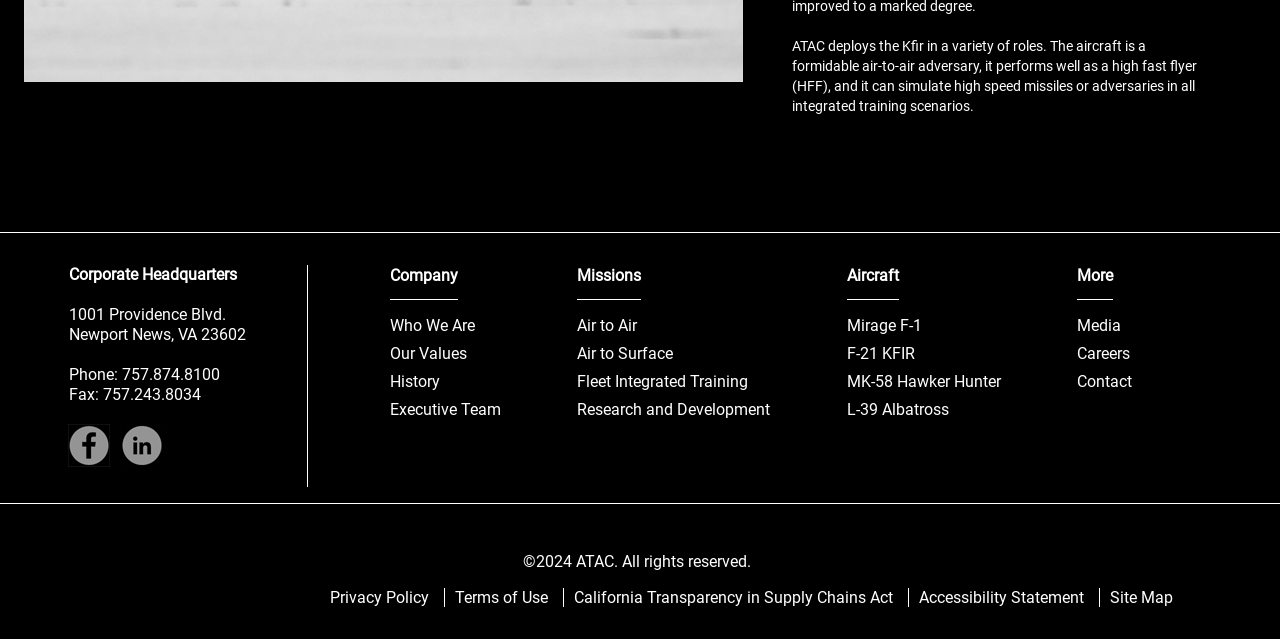Pinpoint the bounding box coordinates of the clickable element needed to complete the instruction: "View company information". The coordinates should be provided as four float numbers between 0 and 1: [left, top, right, bottom].

[0.305, 0.416, 0.358, 0.446]